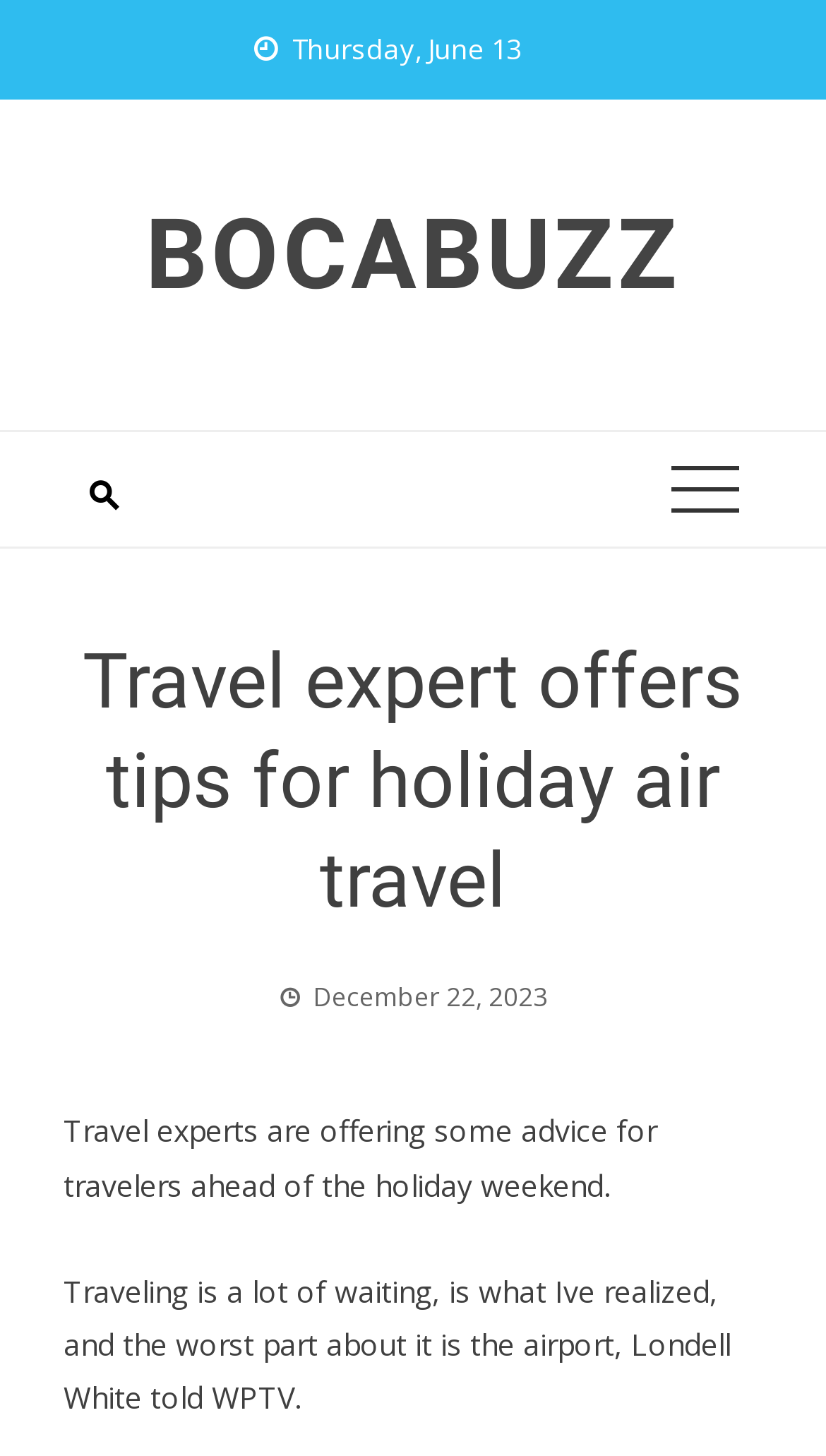Construct a comprehensive description capturing every detail on the webpage.

The webpage appears to be a news article or blog post about travel tips for the holiday season. At the top of the page, there is a date "Thursday, June 13" and a link to "BOCABUZZ", which is likely the website's logo or title. Below this, there is a link with no text, possibly an icon or image.

The main content of the page is headed by a title "Travel expert offers tips for holiday air travel", which is centered near the top of the page. Below this title, there is a time element, but it does not contain any text. Instead, it contains a date "December 22, 2023", which is likely the publication date of the article.

The main article text begins below the title, with a paragraph that reads "Travel experts are offering some advice for travelers ahead of the holiday weekend." This is followed by a quote from Londell White, who shares his thoughts on the worst part of traveling, which is waiting at the airport. This quote takes up most of the bottom half of the page.